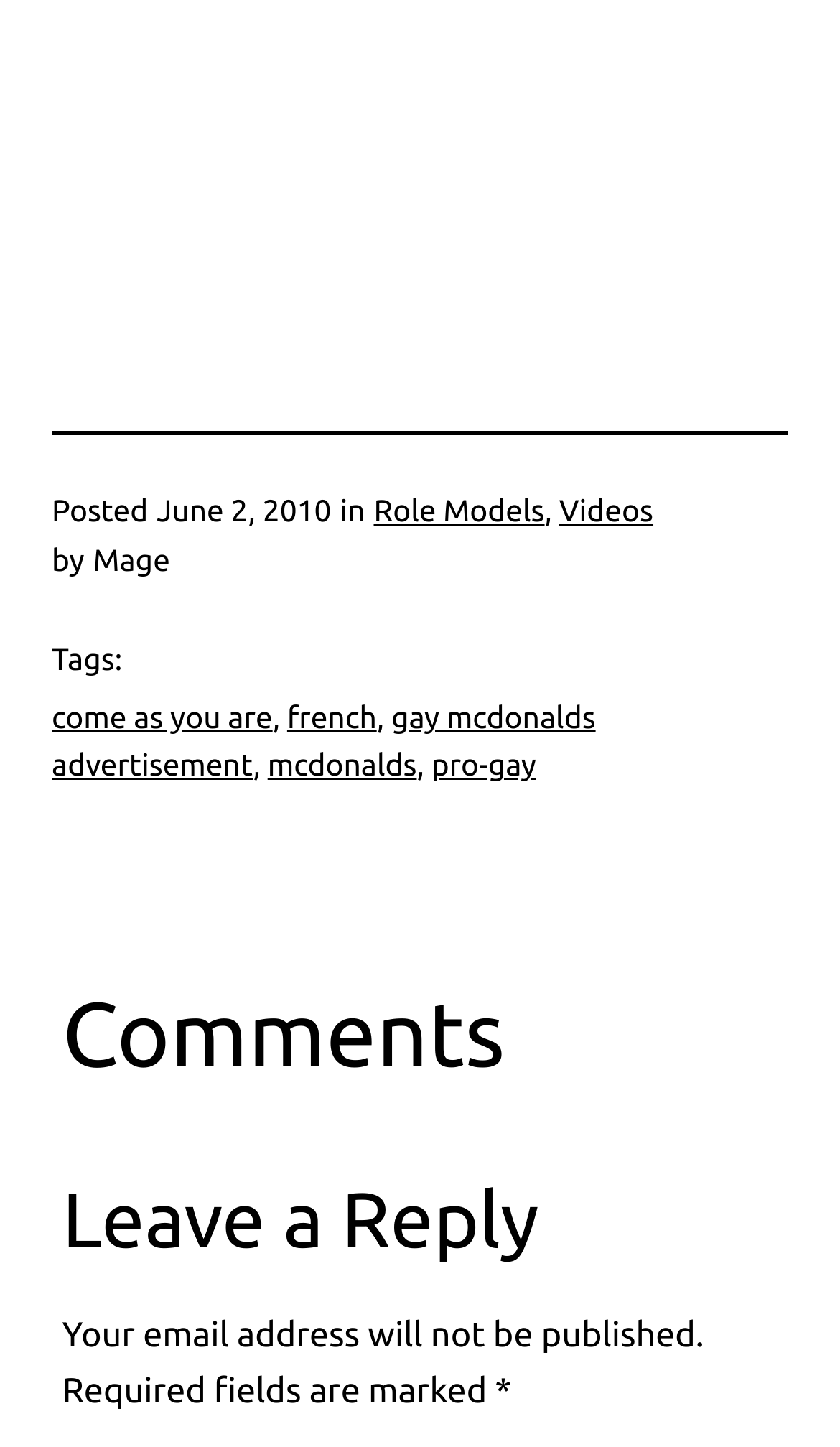Identify the coordinates of the bounding box for the element that must be clicked to accomplish the instruction: "Learn about this site".

None